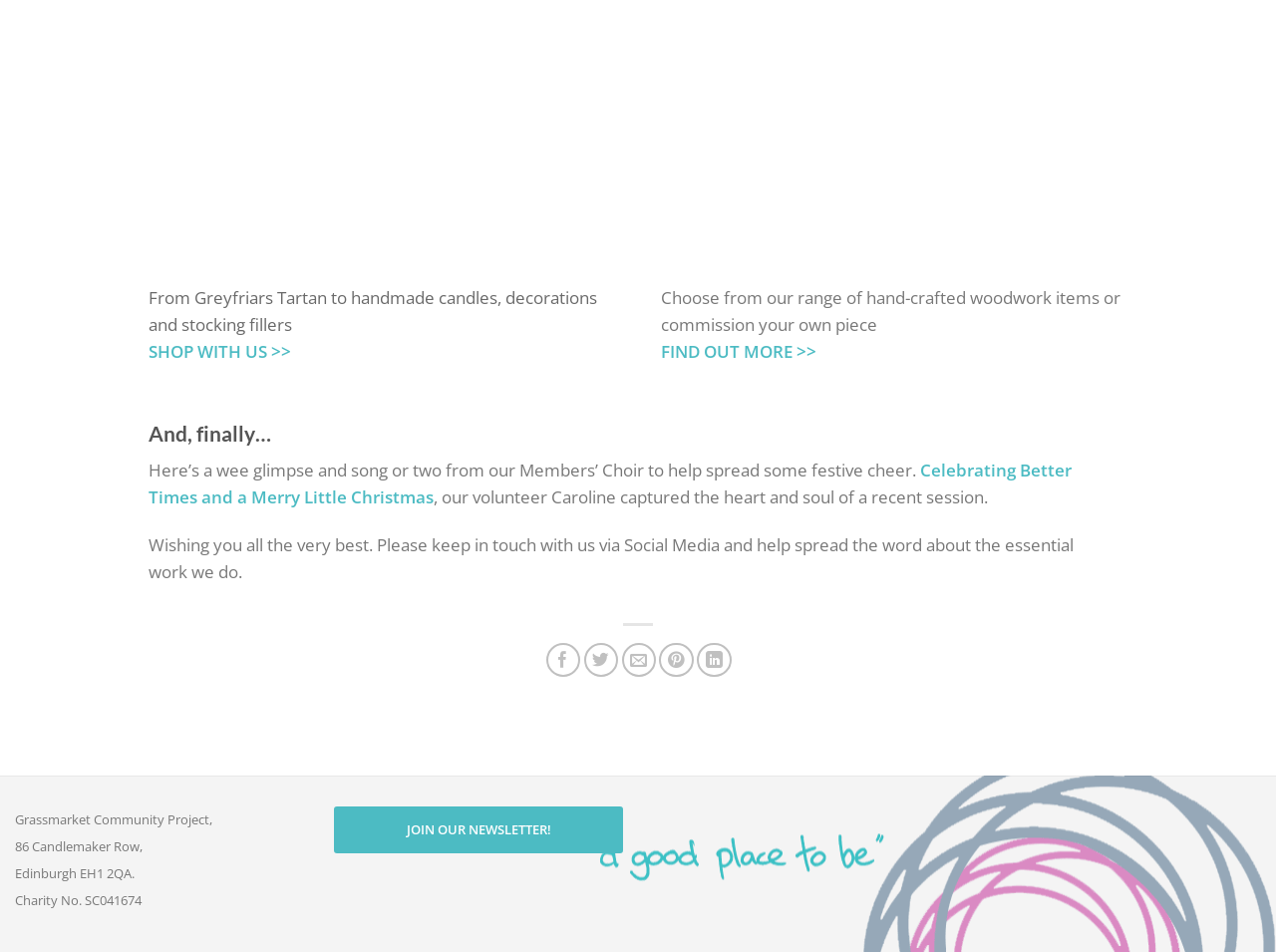Show me the bounding box coordinates of the clickable region to achieve the task as per the instruction: "Find out more about hand-crafted woodwork items".

[0.518, 0.357, 0.639, 0.381]